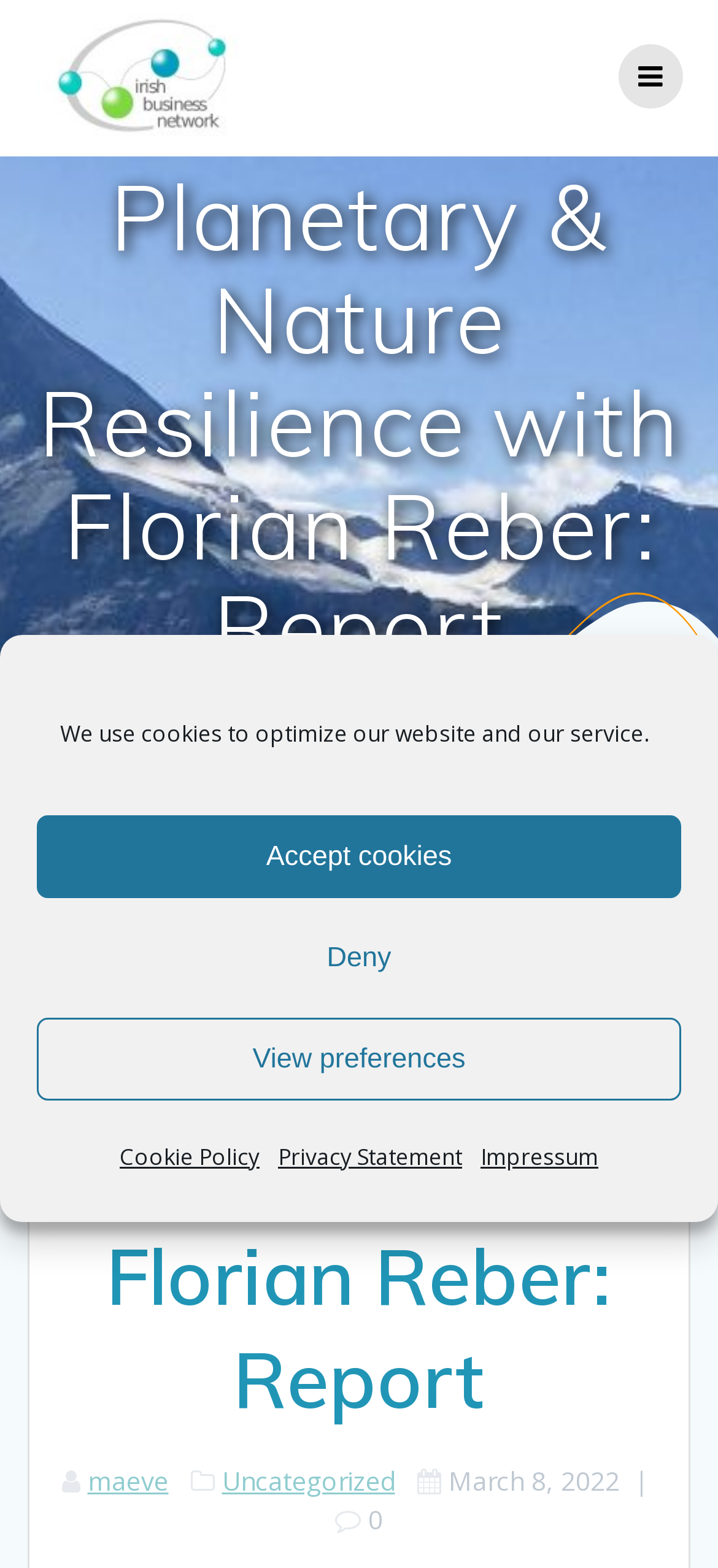Please determine the headline of the webpage and provide its content.

Planetary & Nature Resilience with Florian Reber: Report